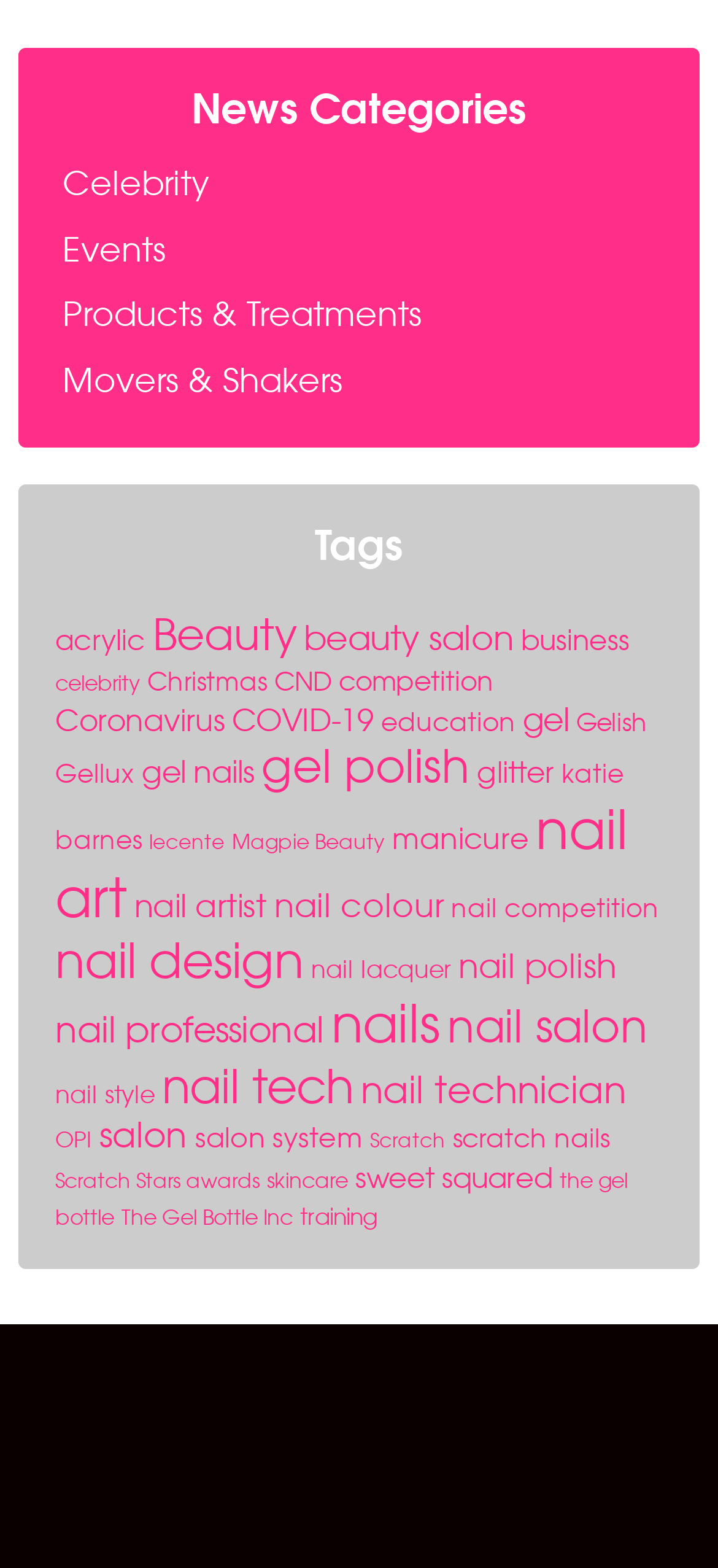Locate the bounding box coordinates of the clickable part needed for the task: "Read about nail art".

[0.077, 0.508, 0.874, 0.593]